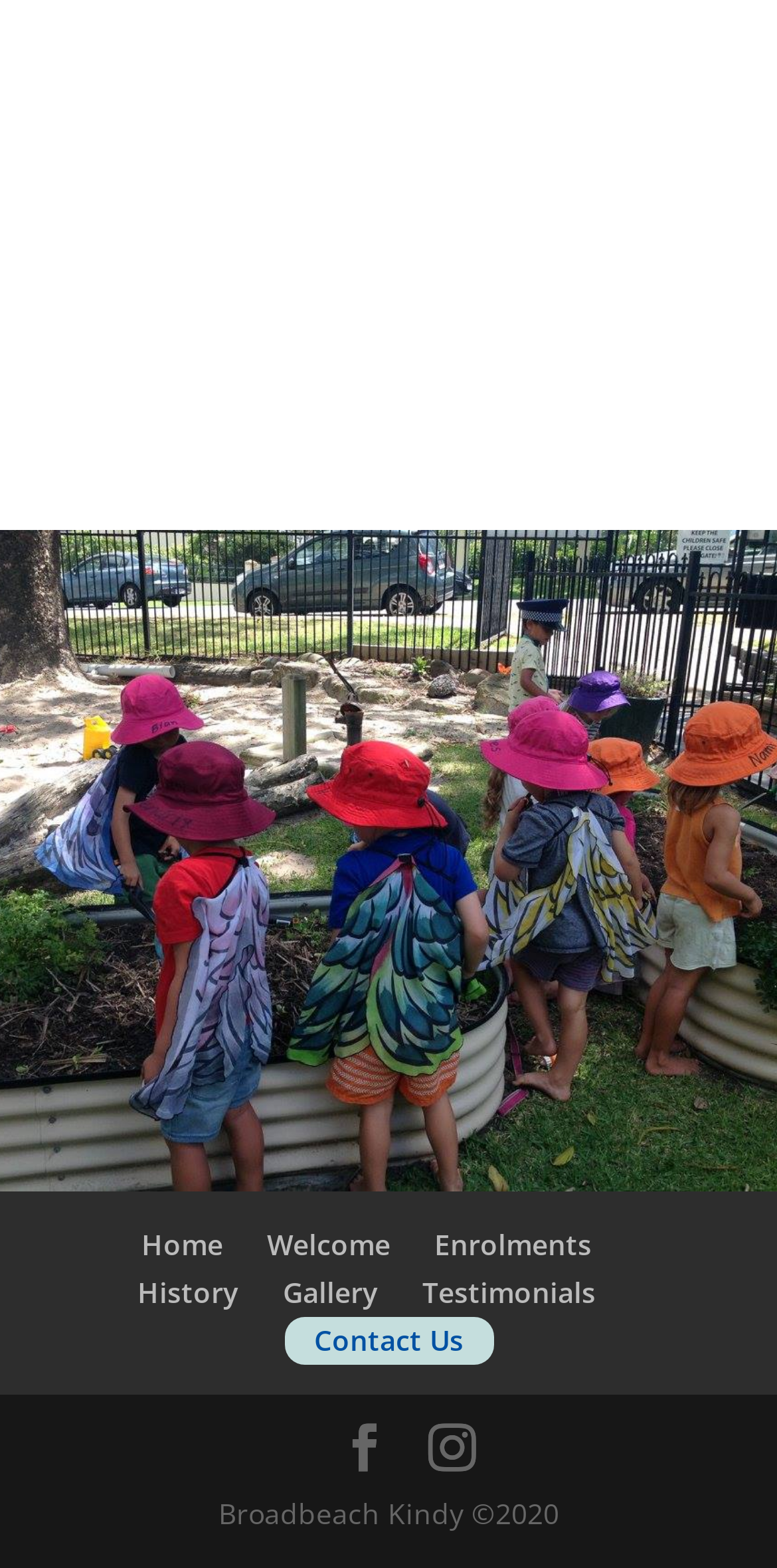Use a single word or phrase to answer the question:
What is the symbol on the top left corner of the webpage?

